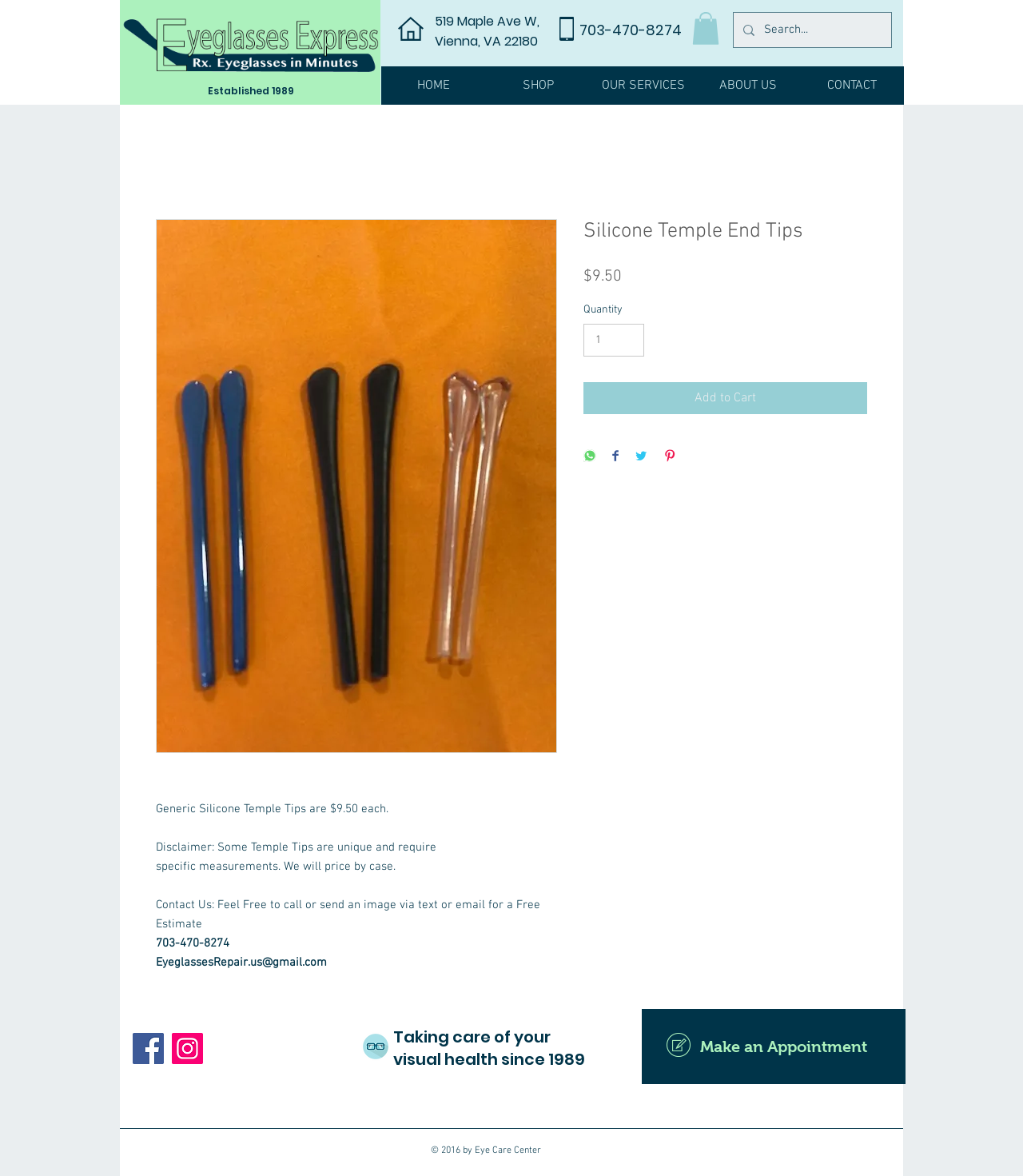Provide the bounding box coordinates of the HTML element described as: "Make an Appointment". The bounding box coordinates should be four float numbers between 0 and 1, i.e., [left, top, right, bottom].

[0.627, 0.858, 0.885, 0.922]